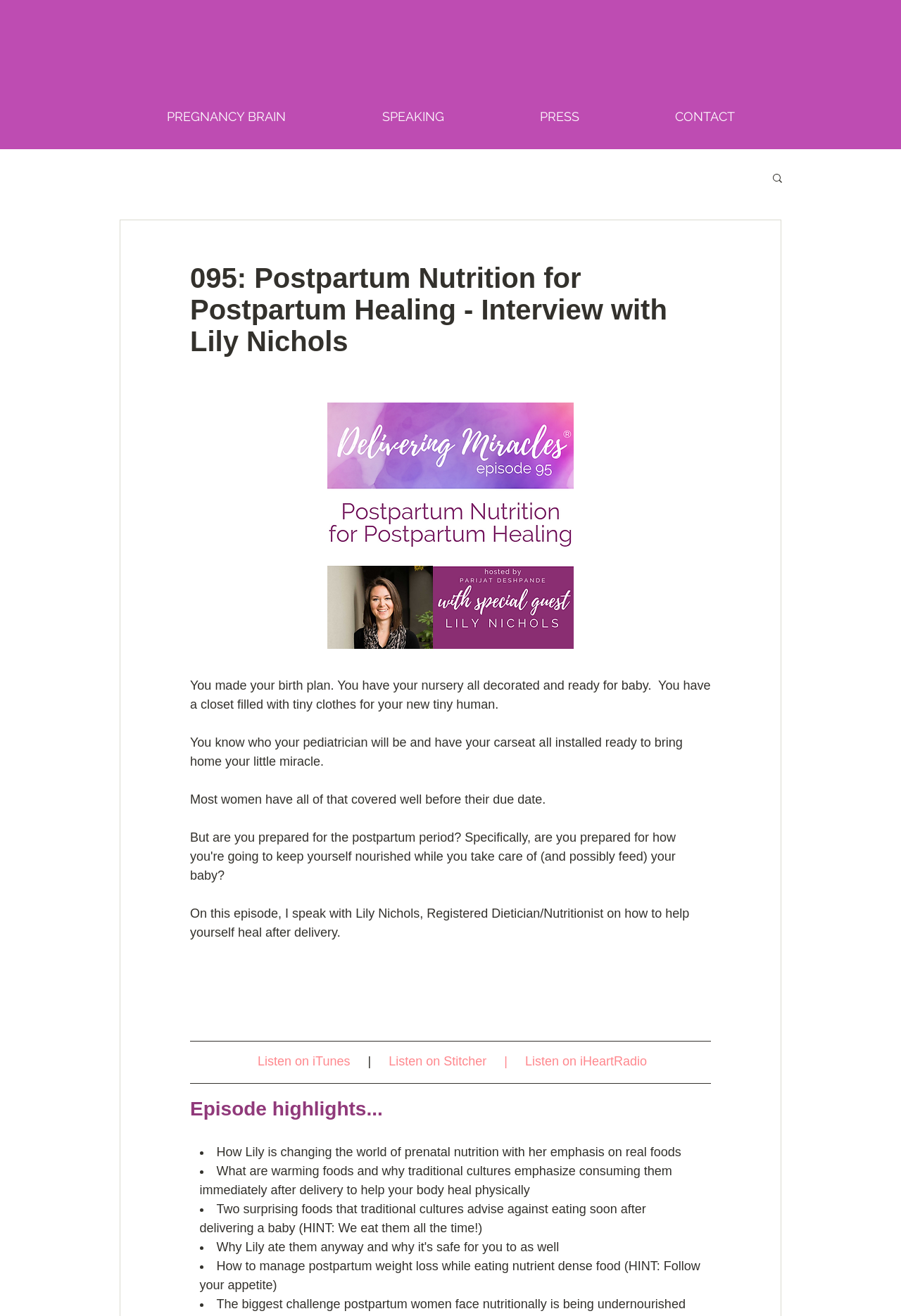Please analyze the image and give a detailed answer to the question:
What is the topic of the current episode?

I determined the answer by looking at the heading '095: Postpartum Nutrition for Postpartum Healing - Interview with Lily Nichols' and the StaticText 'On this episode, I speak with Lily Nichols, Registered Dietician/Nutritionist on how to help yourself heal after delivery.' which indicates that the topic of the current episode is postpartum nutrition.